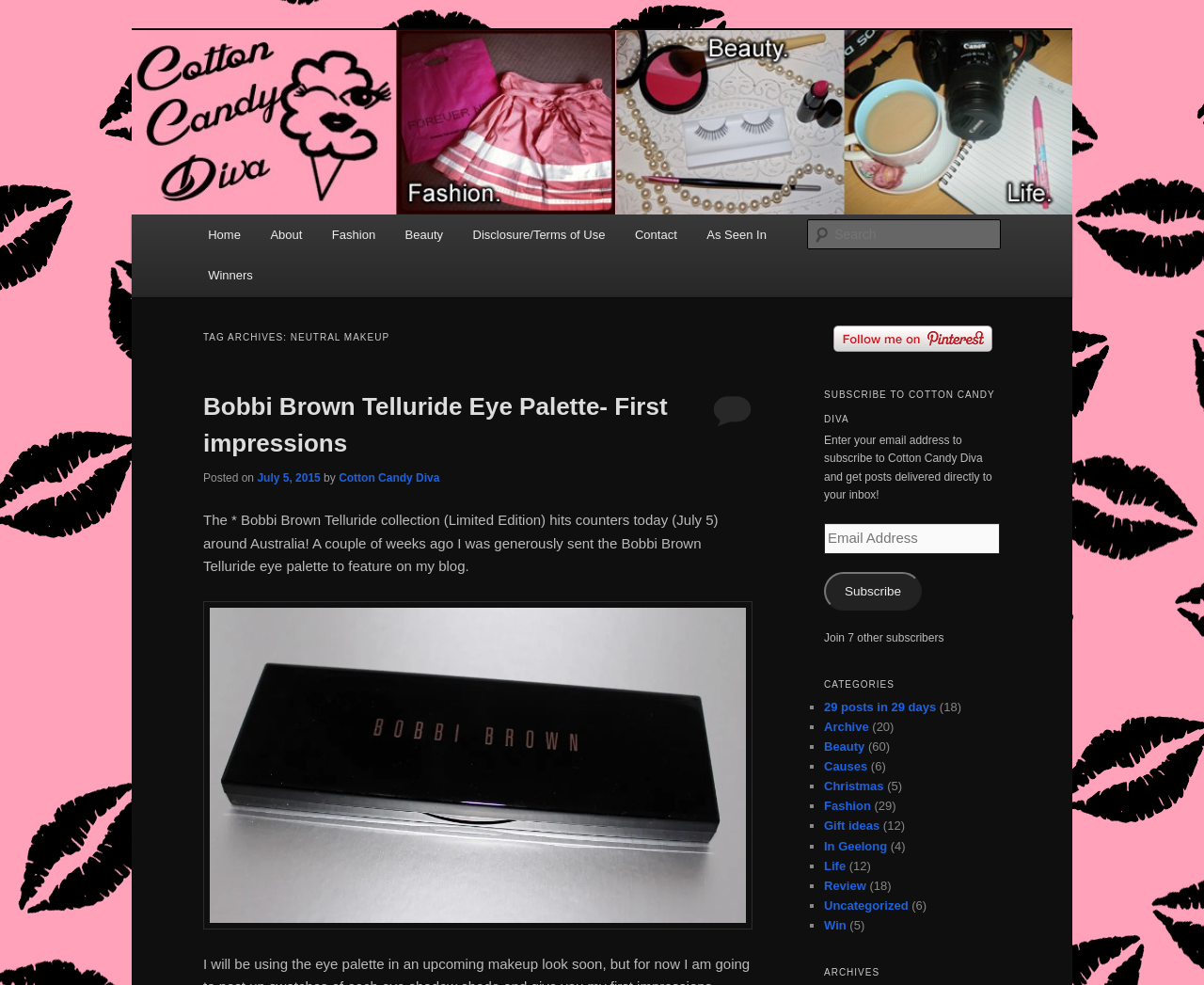Please locate the bounding box coordinates of the region I need to click to follow this instruction: "learn about services".

None